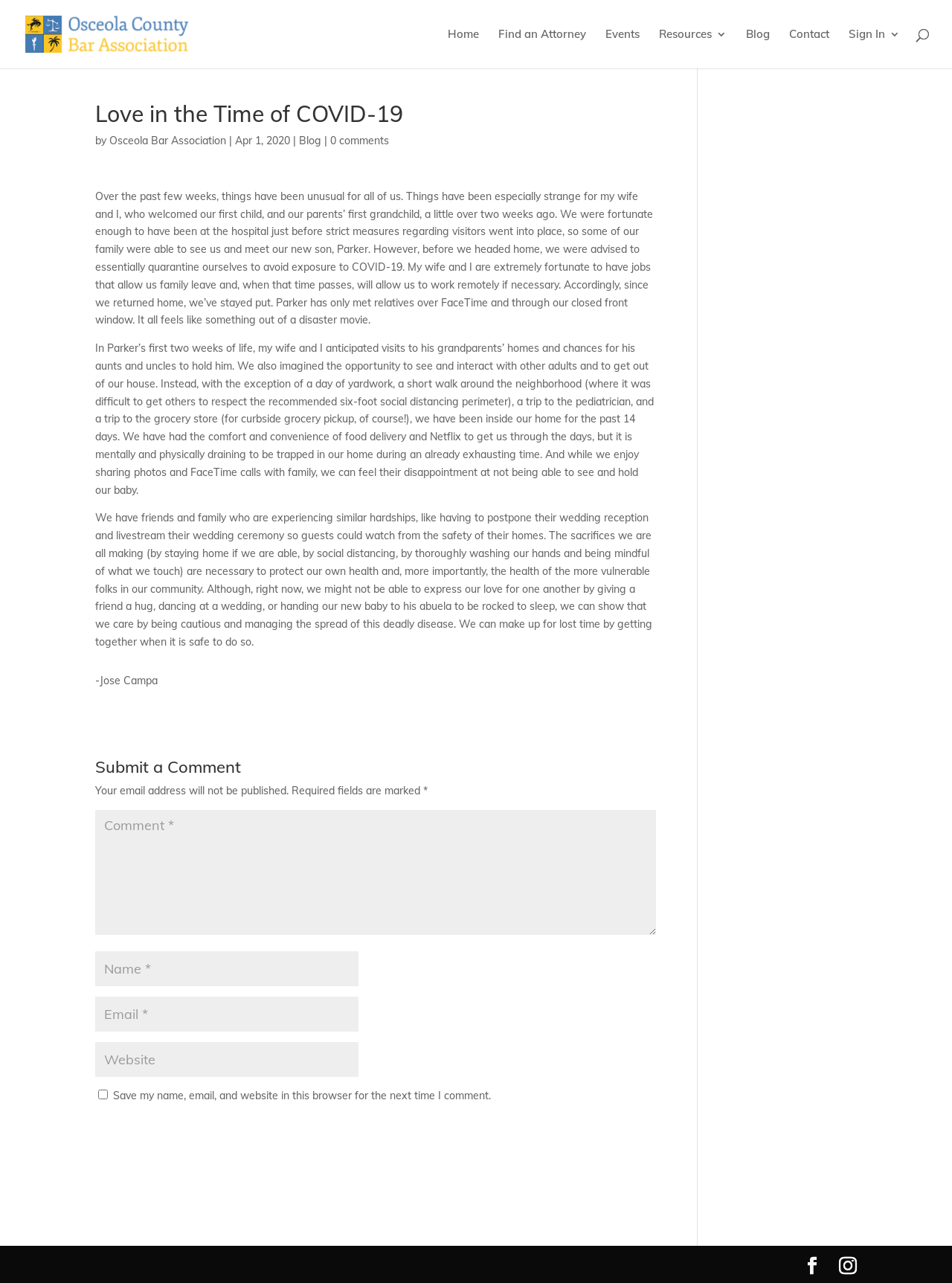What is the purpose of the article?
Please ensure your answer is as detailed and informative as possible.

I found the answer by reading the content of the article. The article is a personal story about the author's experience during the COVID-19 pandemic, and how they are coping with the situation. The purpose of the article is to share this personal experience with the readers.